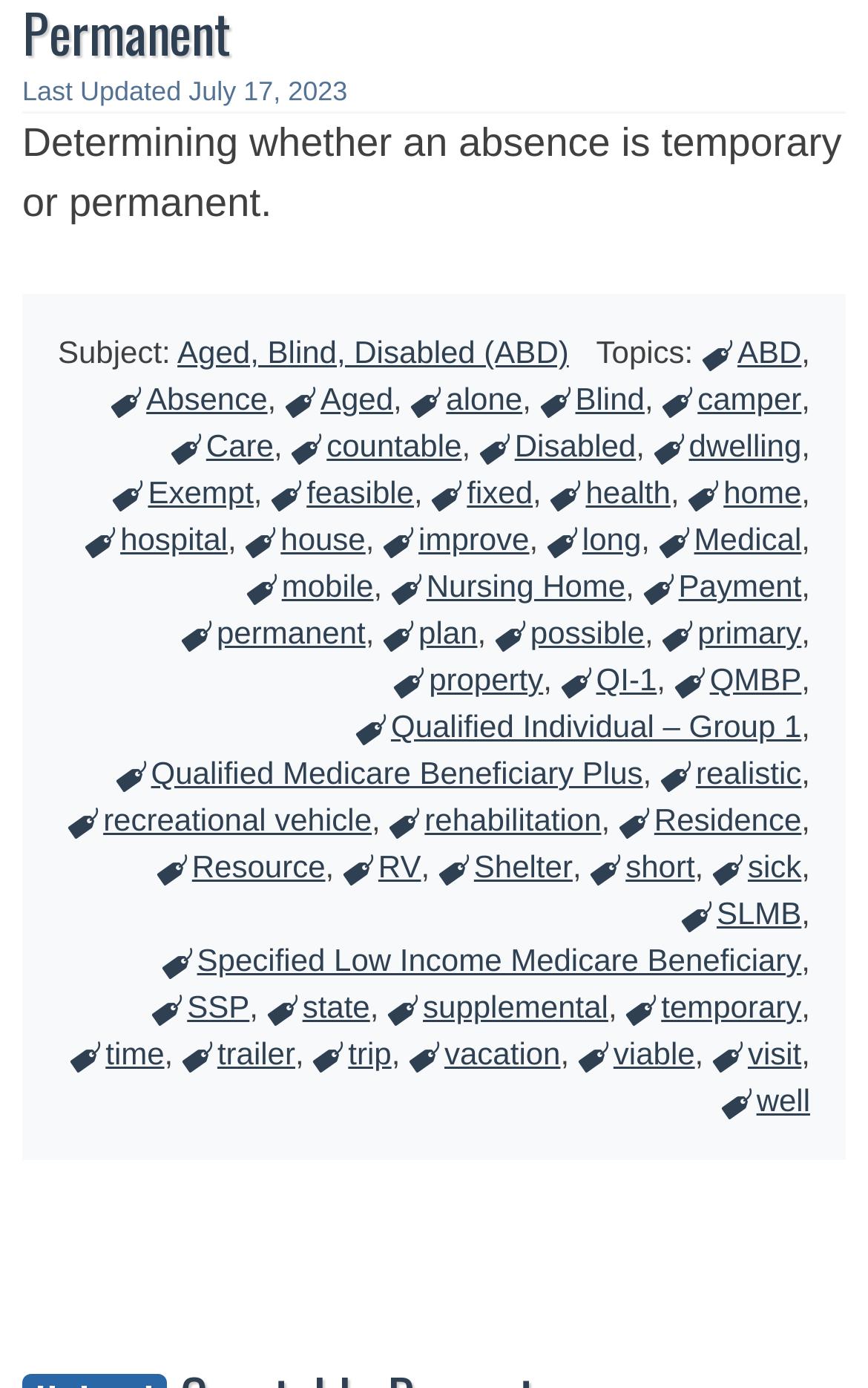What is the subject of the webpage?
Look at the image and answer the question using a single word or phrase.

Aged, Blind, Disabled (ABD)